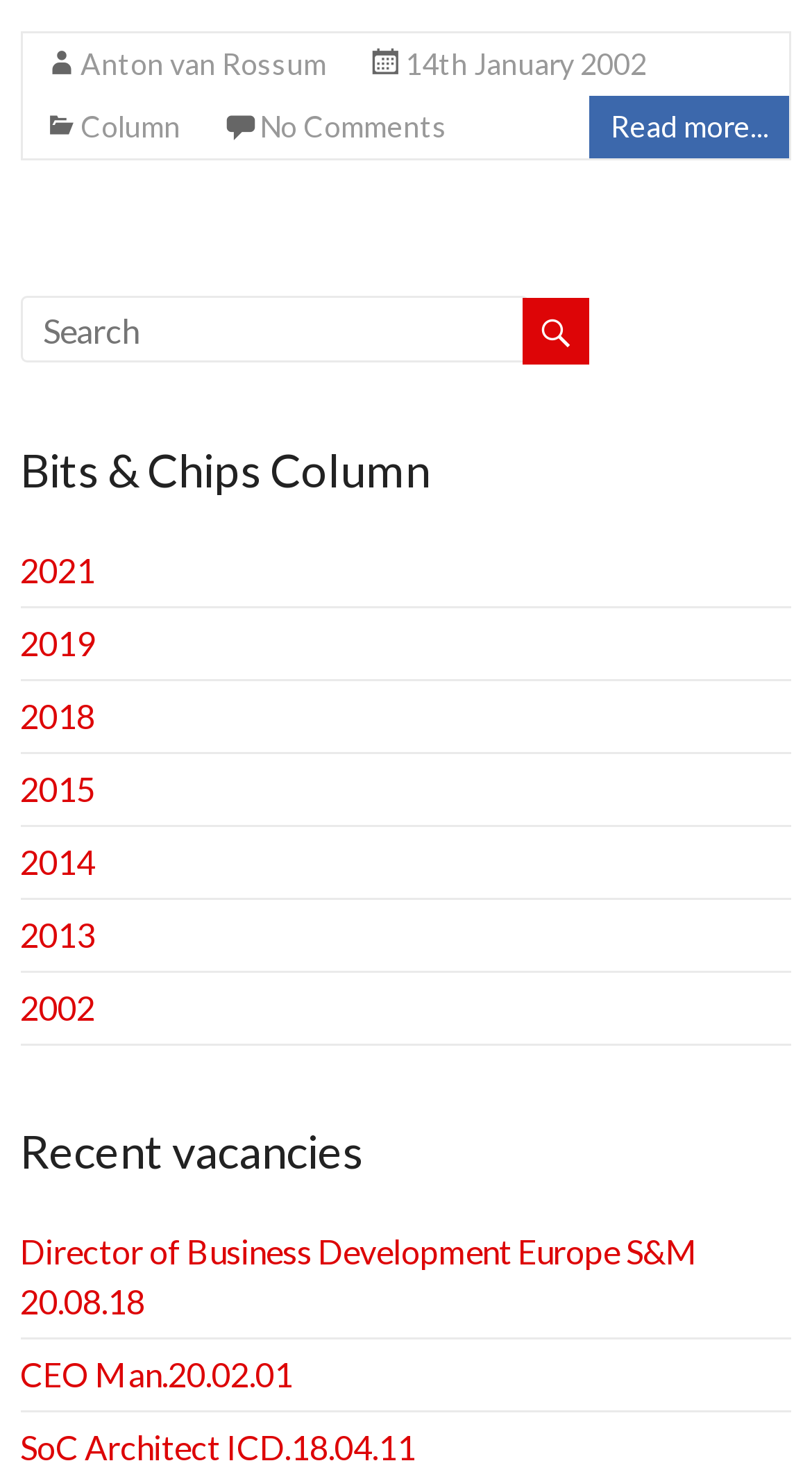Analyze the image and deliver a detailed answer to the question: What is the title of the column?

The title of the column can be found in the middle section of the webpage, where it is mentioned 'Bits & Chips Column'.